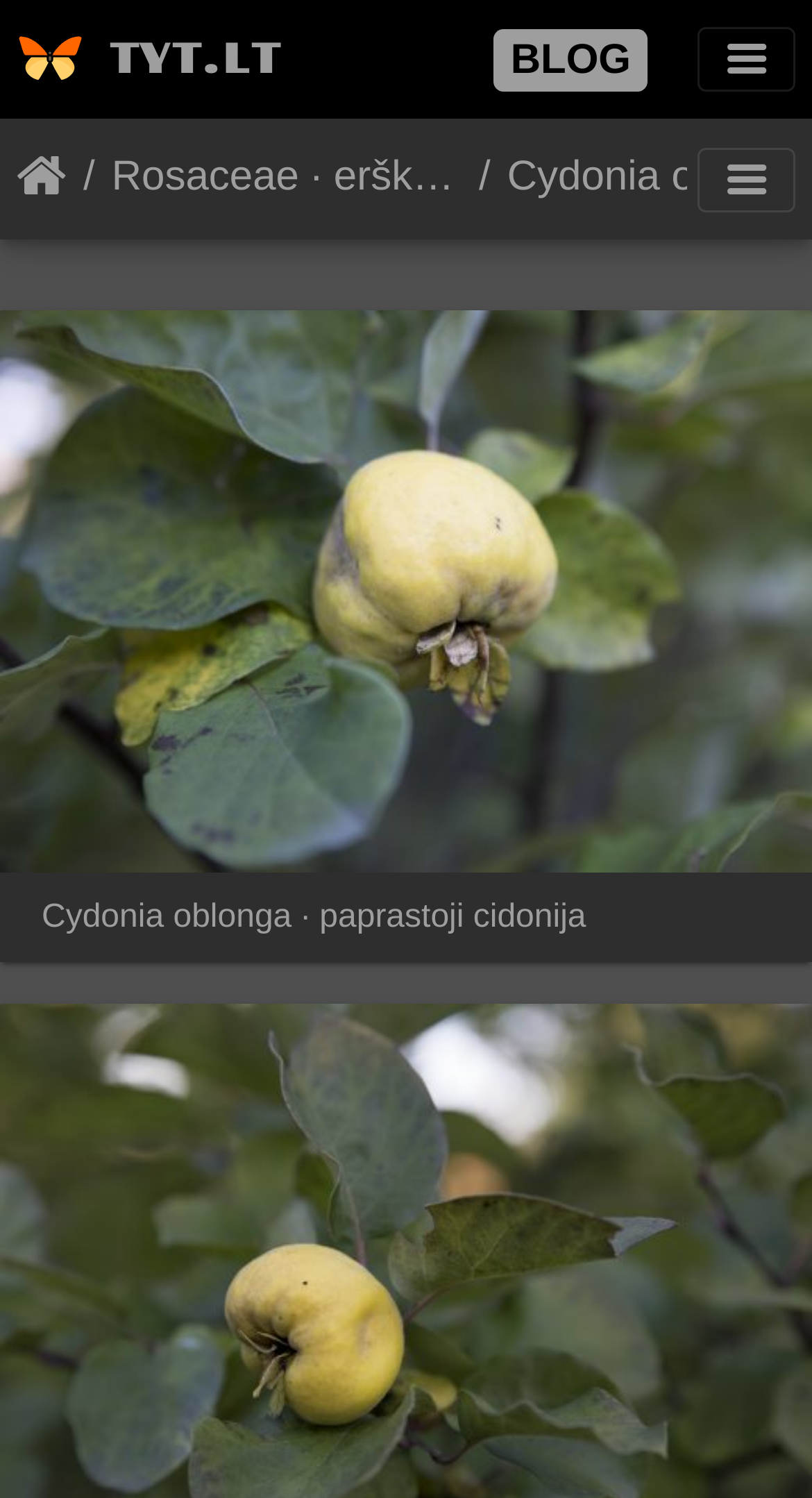Please identify the coordinates of the bounding box that should be clicked to fulfill this instruction: "go to homepage".

[0.021, 0.098, 0.082, 0.139]